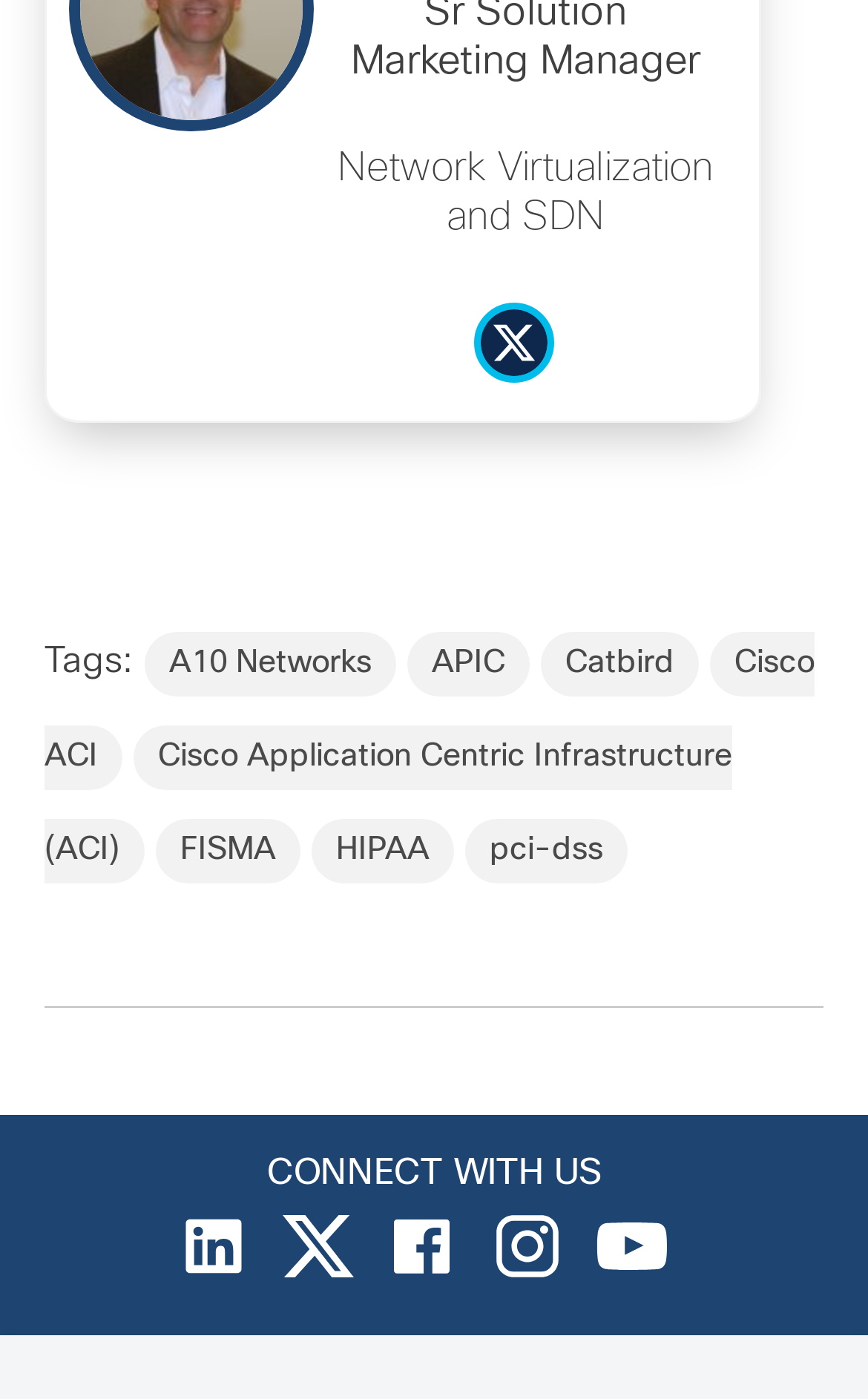Respond with a single word or phrase:
What is the purpose of the links under 'Tags'?

To filter content